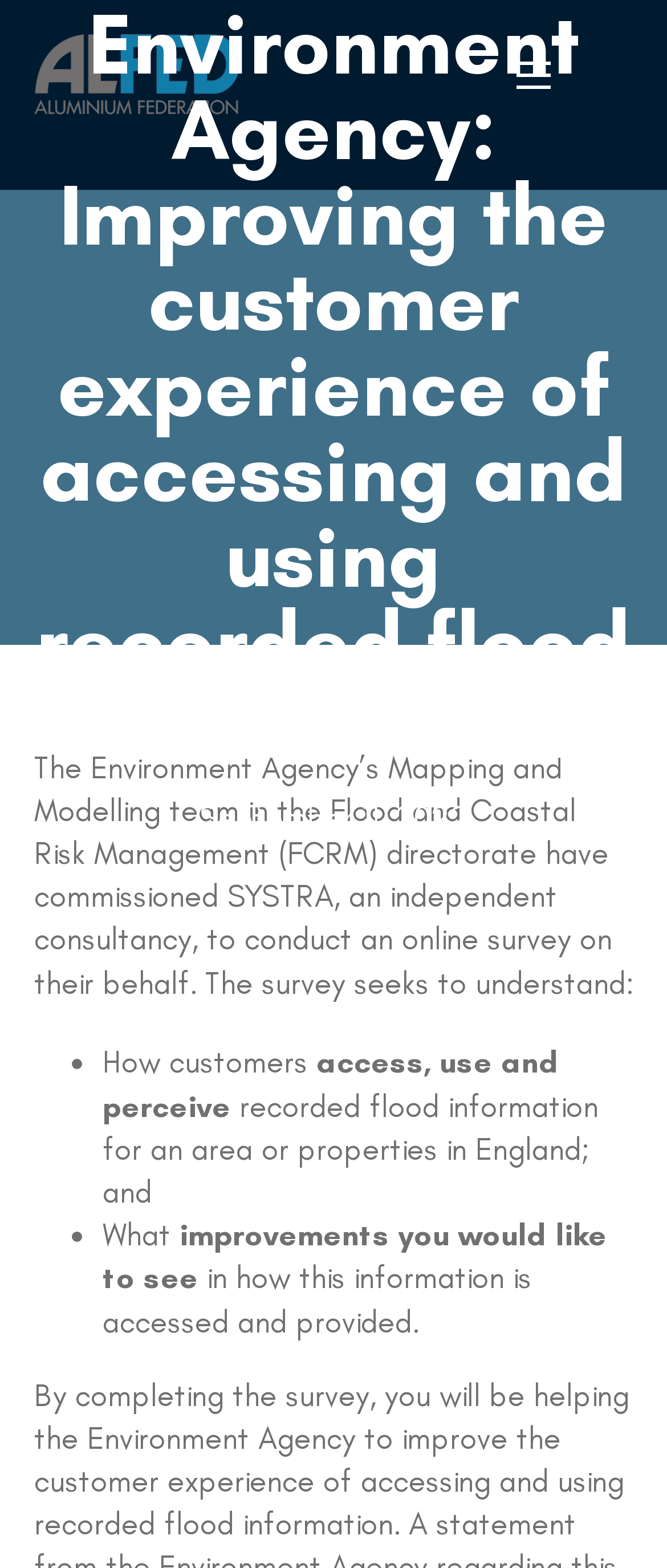What is the date of the webpage content?
Please provide a single word or phrase based on the screenshot.

September 11, 2022